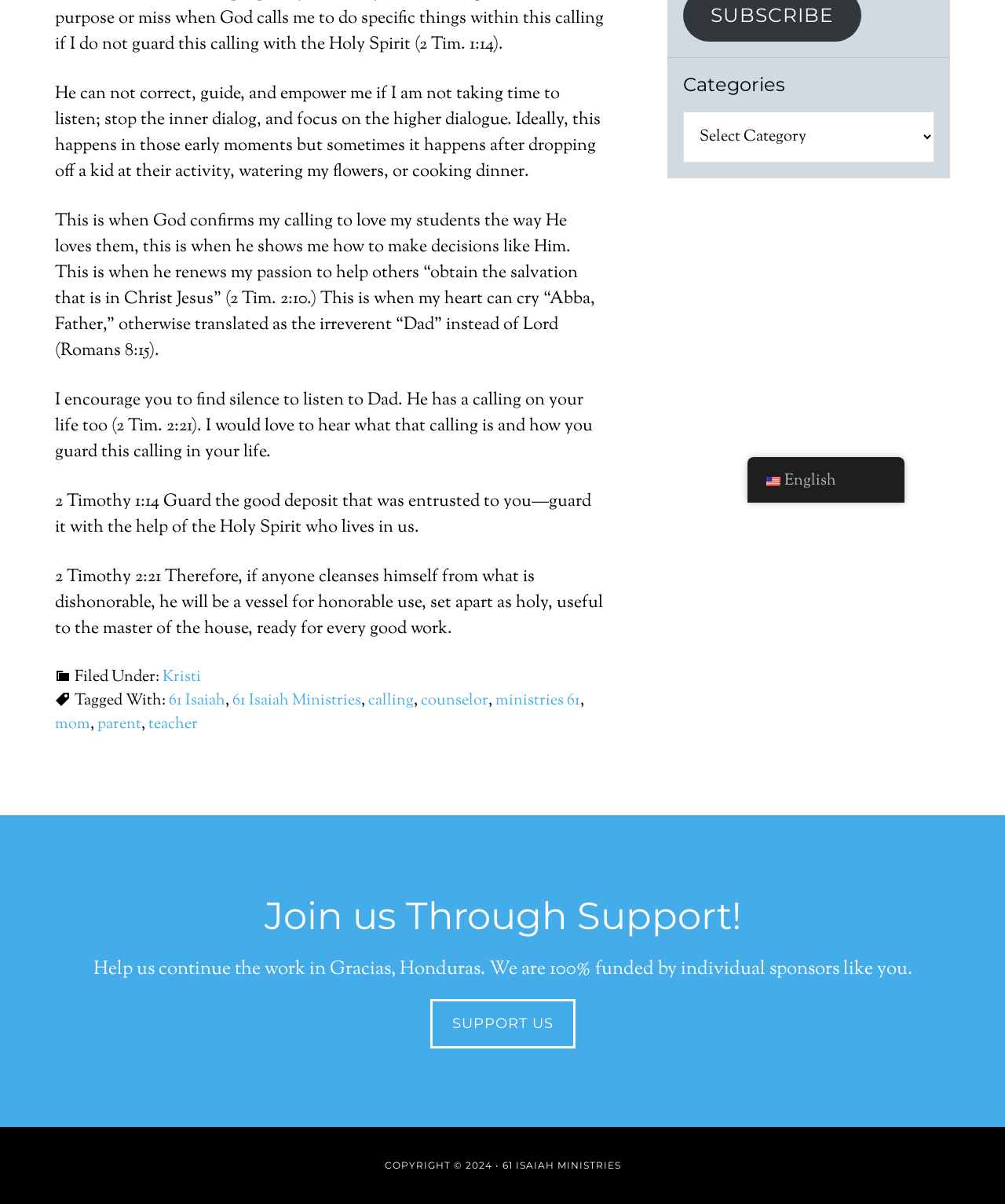Extract the bounding box coordinates of the UI element described: "teacher". Provide the coordinates in the format [left, top, right, bottom] with values ranging from 0 to 1.

[0.148, 0.592, 0.197, 0.611]